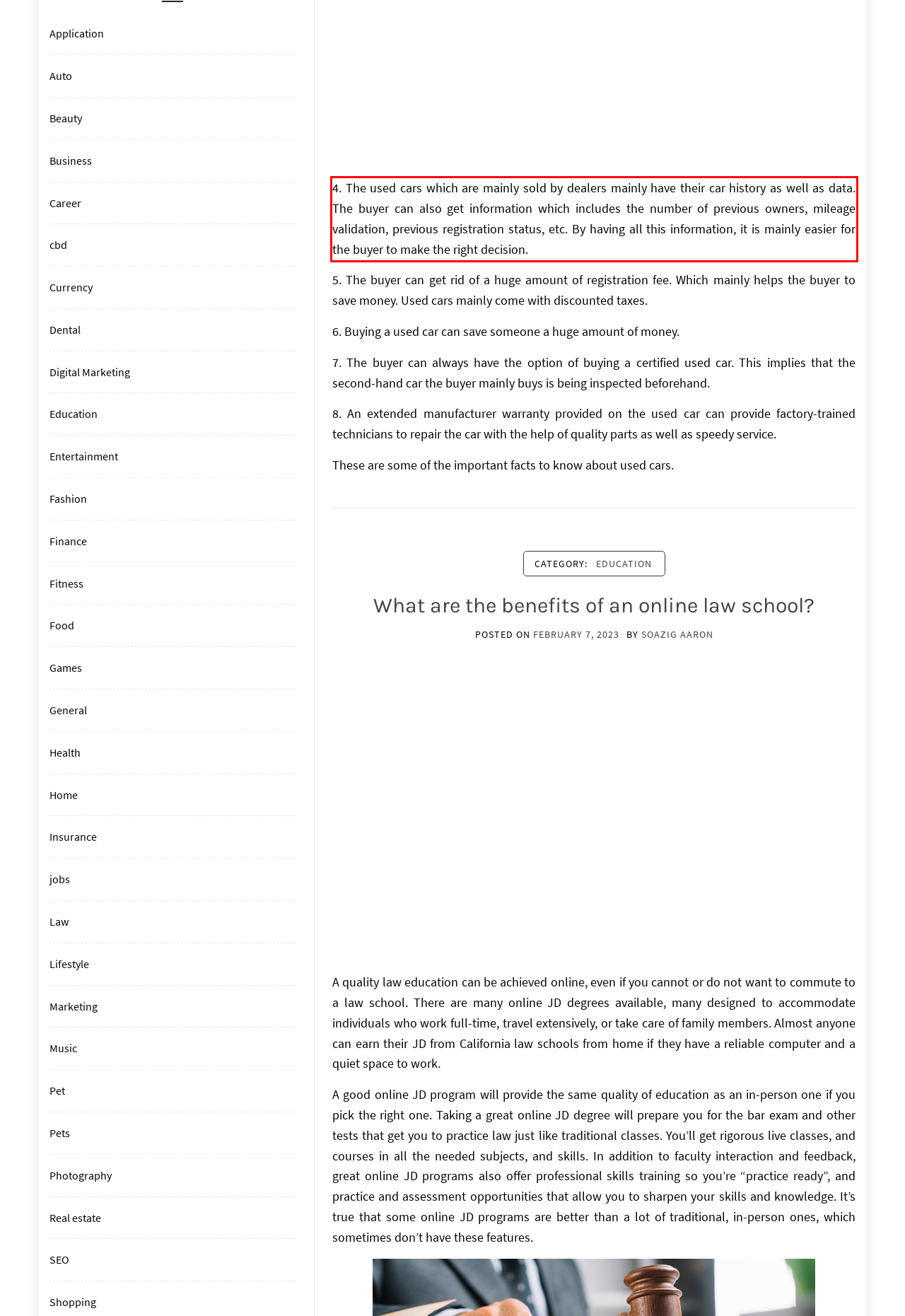By examining the provided screenshot of a webpage, recognize the text within the red bounding box and generate its text content.

4. The used cars which are mainly sold by dealers mainly have their car history as well as data. The buyer can also get information which includes the number of previous owners, mileage validation, previous registration status, etc. By having all this information, it is mainly easier for the buyer to make the right decision.